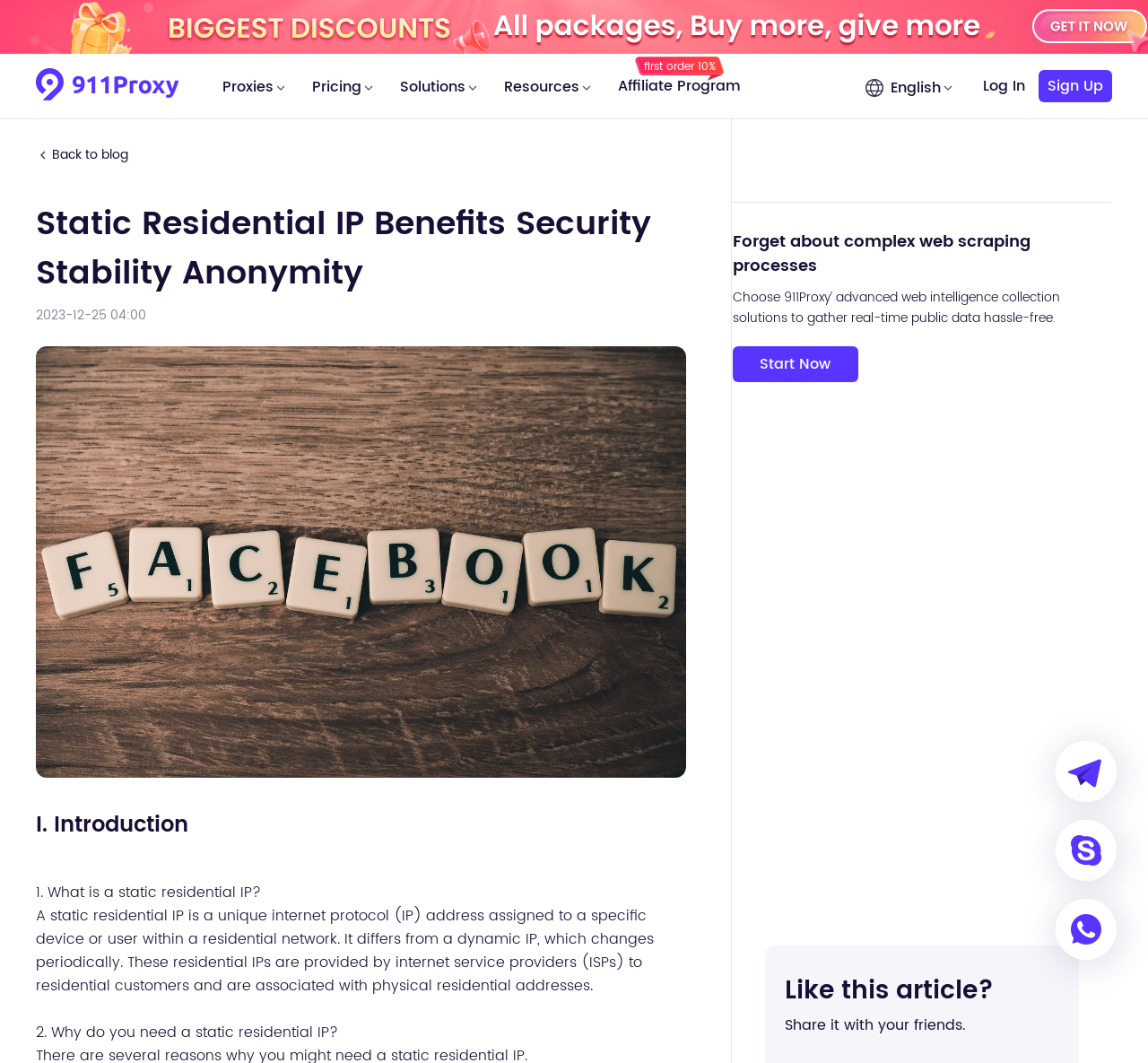Answer in one word or a short phrase: 
What is the purpose of 911Proxy?

Web intelligence collection